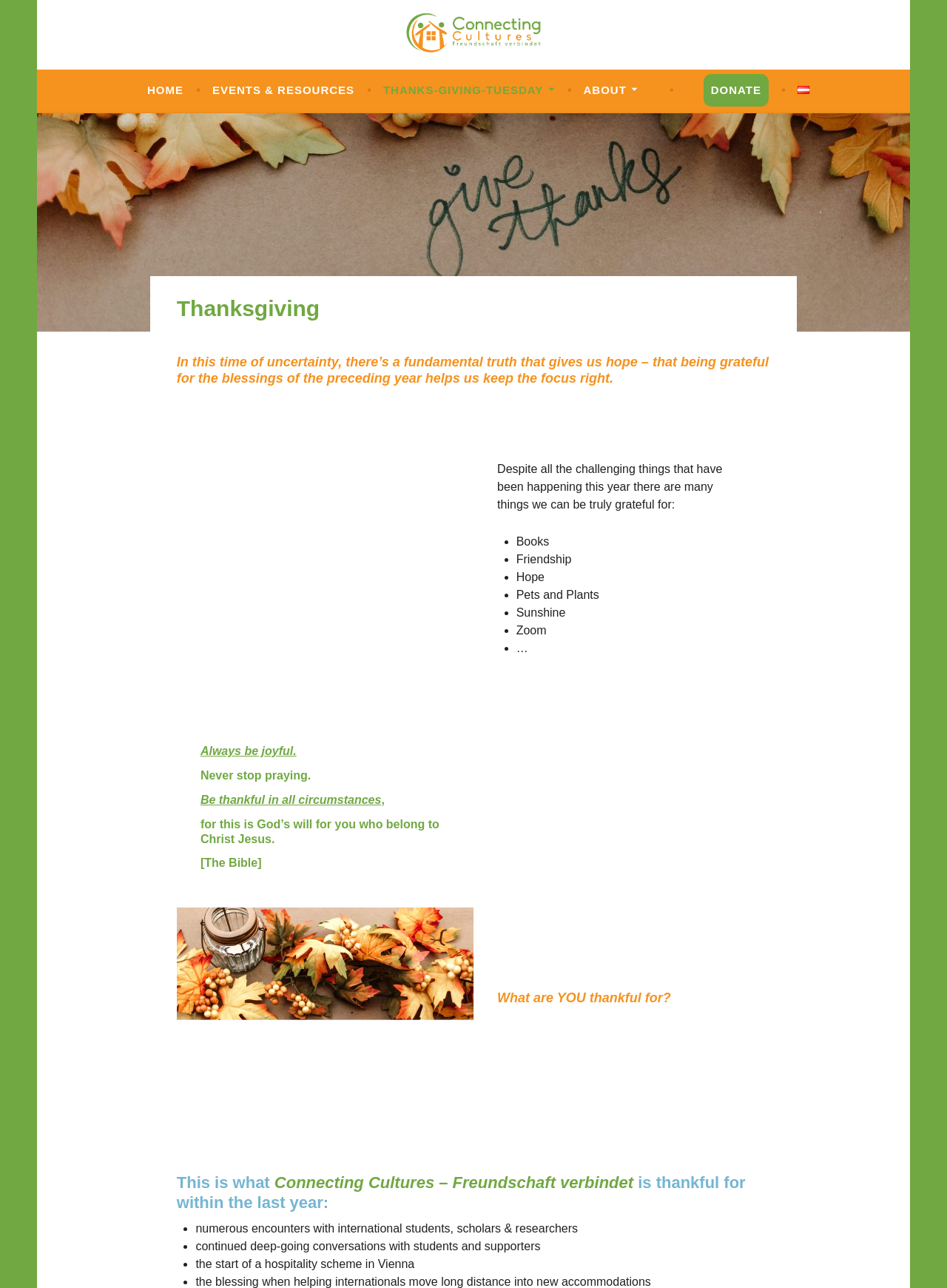Create a detailed narrative describing the layout and content of the webpage.

The webpage is about Thanksgiving and Connecting Cultures. At the top, there is a logo with the text "Connecting Cultures - Freundschaft verbindet" and an image with the same text. Below the logo, there is a navigation menu with links to "HOME", "EVENTS & RESOURCES", "THANKS-GIVING-TUESDAY", "ABOUT", "DONATE", and "Deutsch". The "Deutsch" link has a small flag icon next to it.

The main content of the page is divided into two sections. The first section has a heading "Thanksgiving" and a paragraph of text that talks about the importance of gratitude in uncertain times. Below the paragraph, there is an image, and then a list of things to be grateful for, including "Books", "Friendship", "Hope", "Pets and Plants", "Sunshine", "Zoom", and others.

The second section has a series of headings with inspirational quotes, including "Always be joyful", "Never stop praying", and "Be thankful in all circumstances". These quotes are attributed to "The Bible". Below the quotes, there is another image, and then a heading that asks "What are YOU thankful for?".

The final section of the page lists the things that "Connecting Cultures – Freundschaft verbindet" is thankful for within the last year, including "numerous encounters with international students, scholars & researchers", "continued deep-going conversations with students and supporters", and "the start of a hospitality scheme in Vienna".